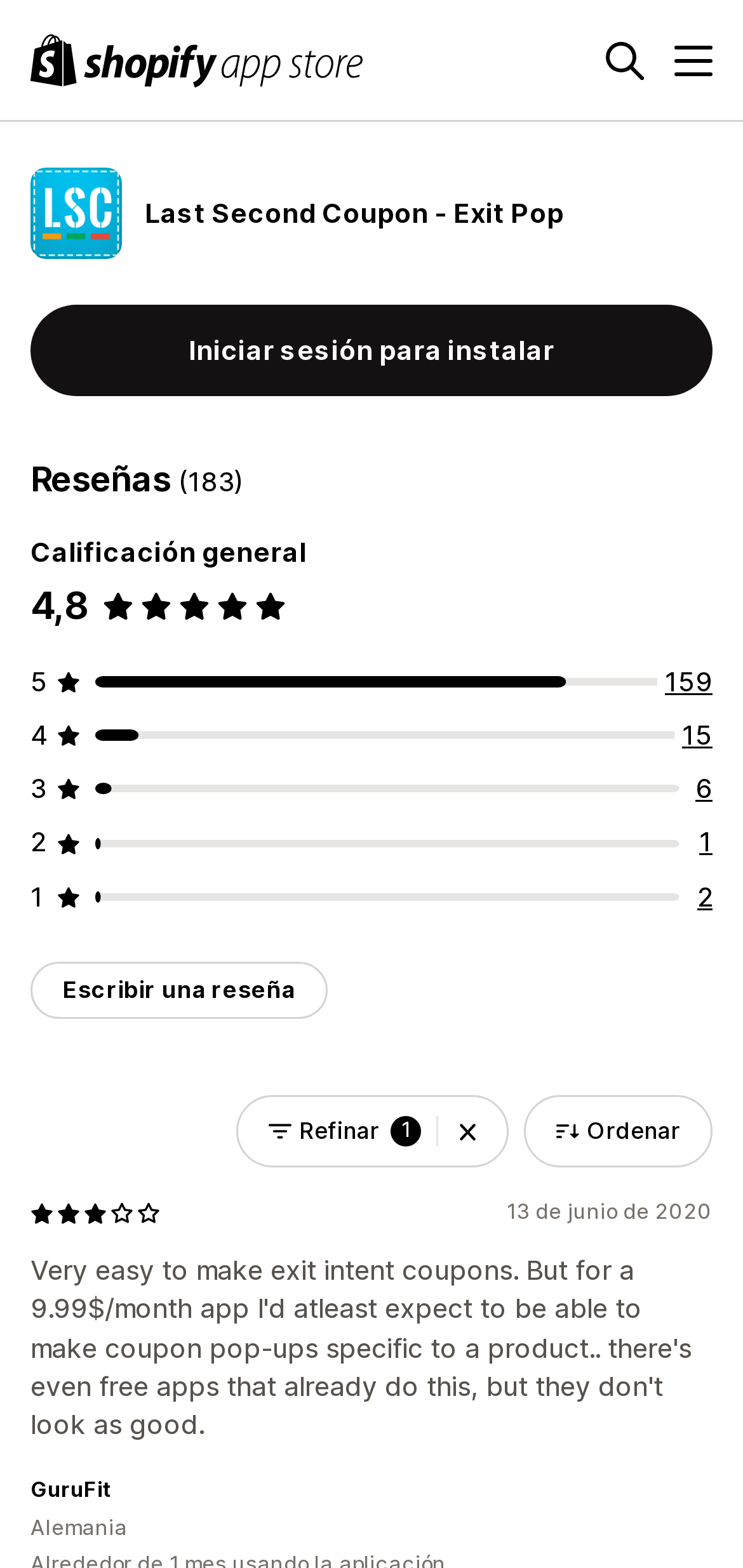Identify the bounding box coordinates of the region that should be clicked to execute the following instruction: "Click the 'Refinar 1 Borrar filtros' button".

[0.318, 0.698, 0.685, 0.745]